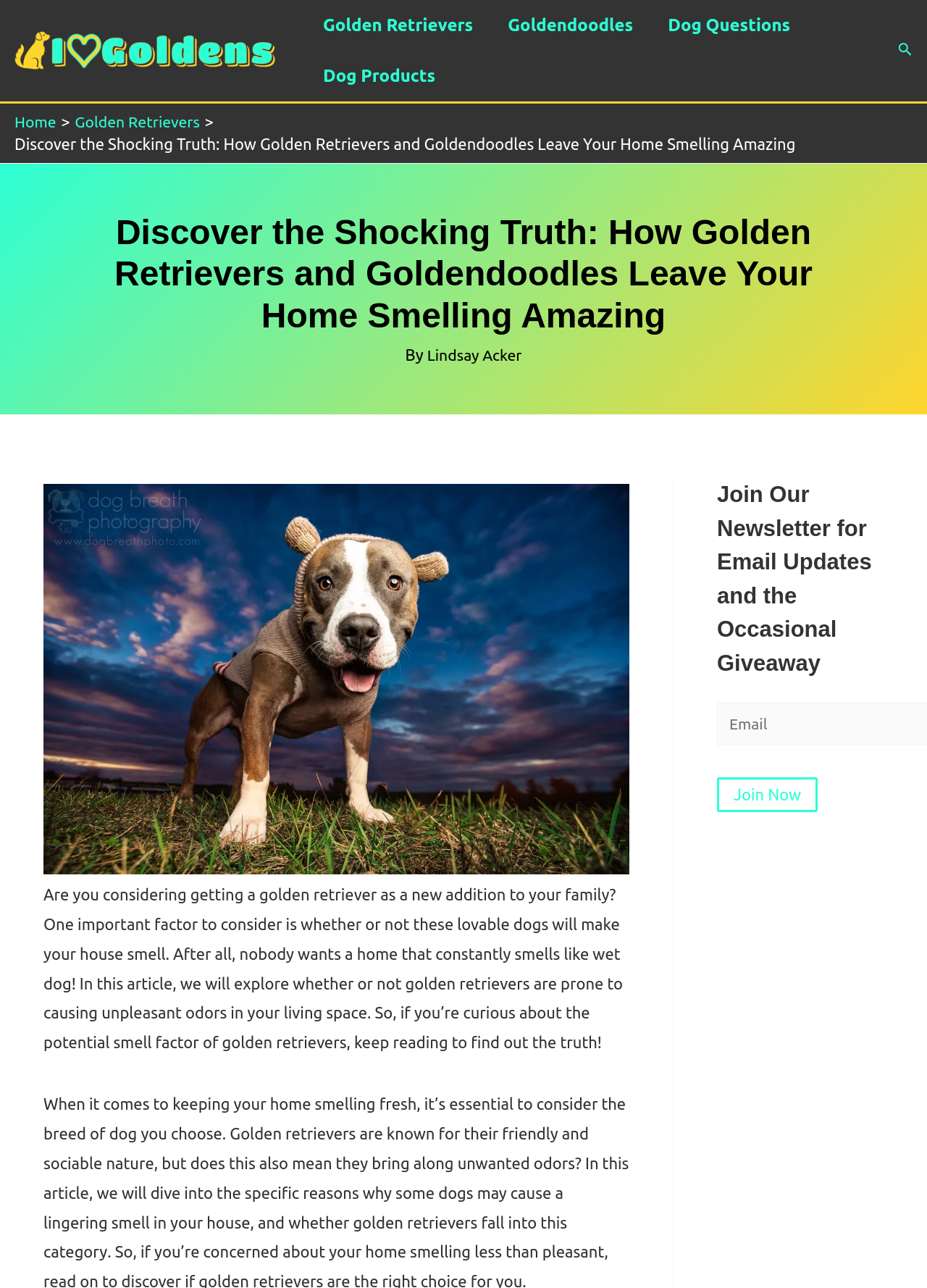Could you please study the image and provide a detailed answer to the question:
What is the name of the website?

The name of the website can be found in the top-left corner of the webpage, where the logo 'I Heart Goldens' is located, which is also a link.